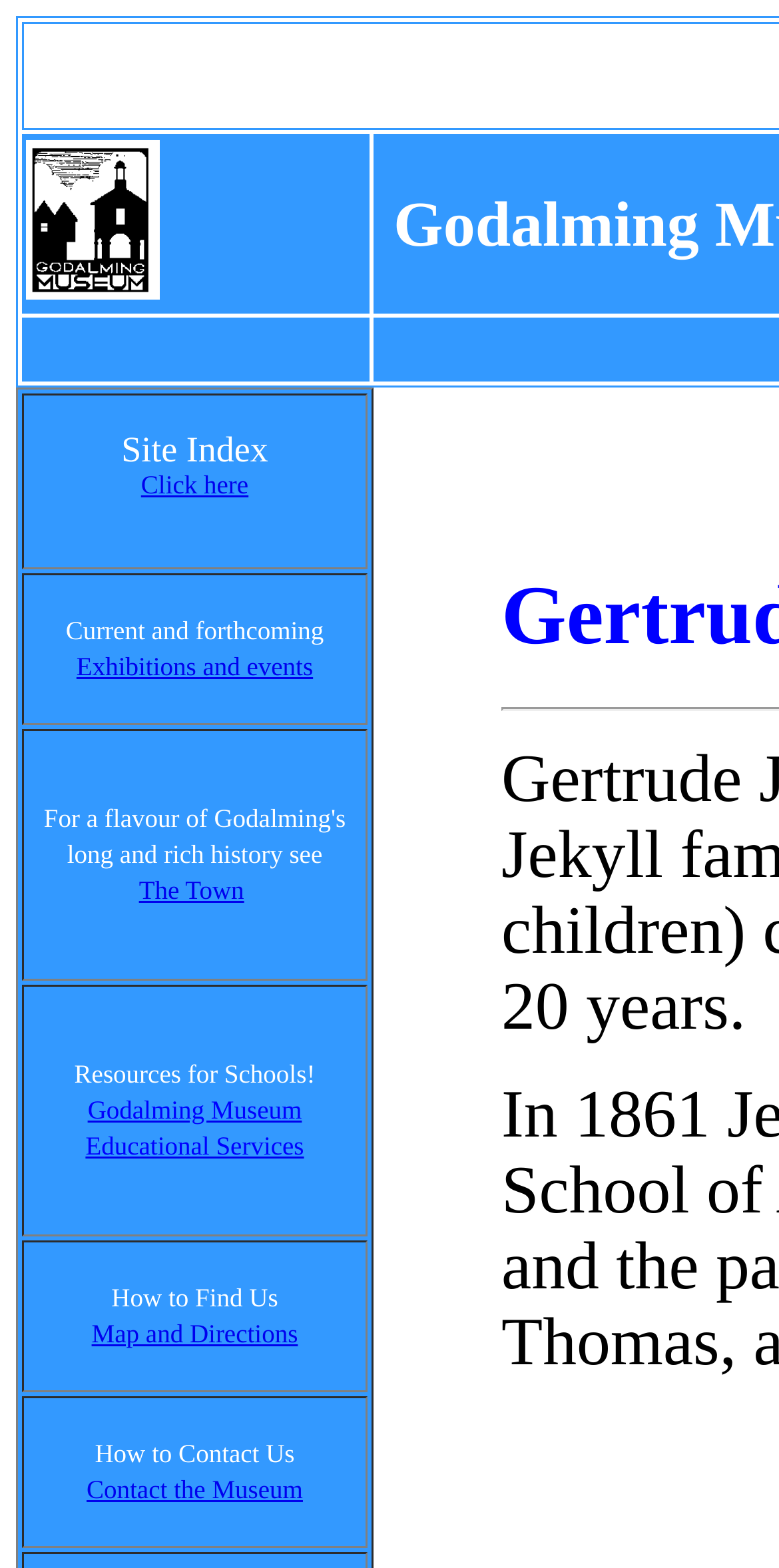What is the topic of the first link on the webpage?
Look at the image and answer the question using a single word or phrase.

Site Index